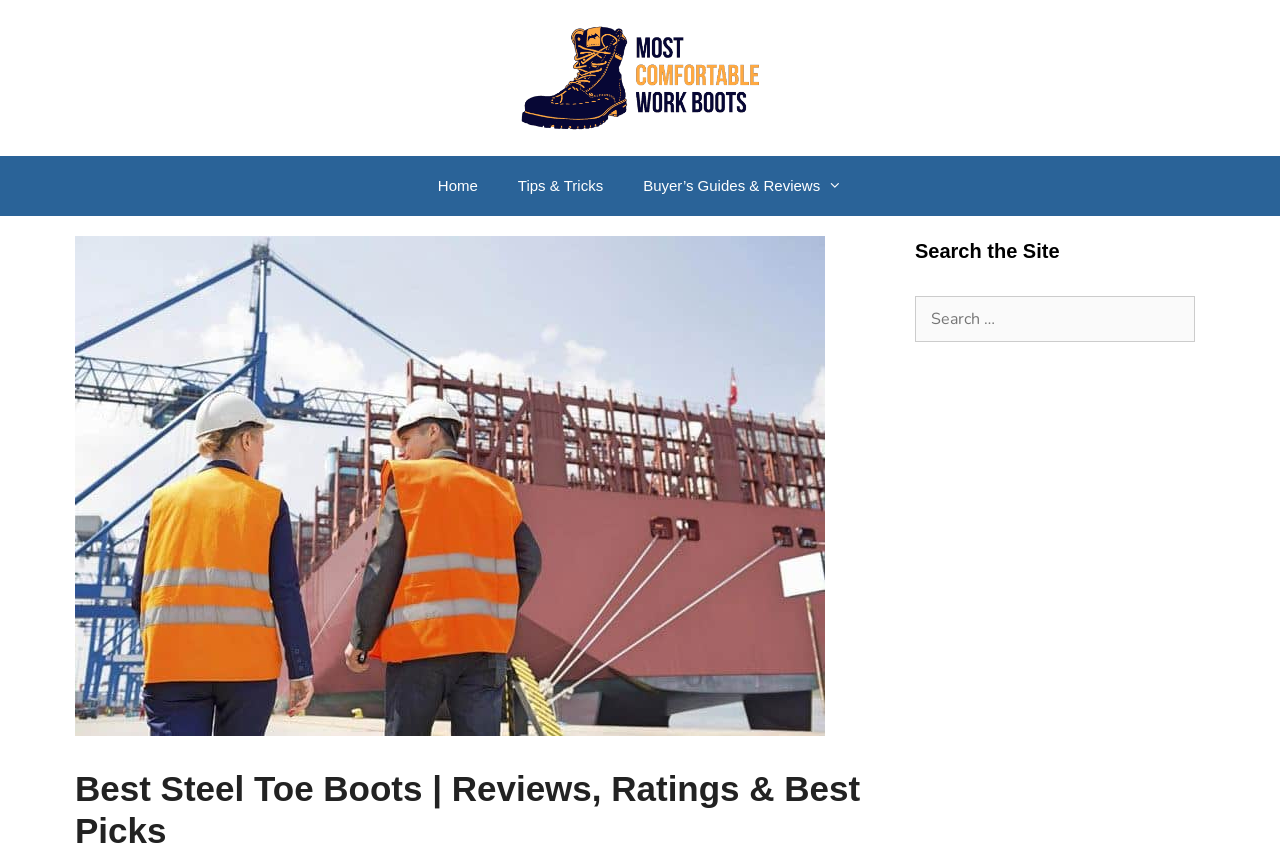Generate a comprehensive description of the contents of the webpage.

The webpage is about the best steel toe boots, with a focus on comfort and safety. At the top of the page, there is a banner with the site's name, followed by a navigation menu with links to the home page, tips and tricks, and buyer's guides and reviews. 

Below the navigation menu, there is a prominent image with a caption "Most Comfortable Work Boots" on the left side of the page. To the right of the image, there is a link with the same text. 

Further down, there is a large image that takes up most of the page's width, with a heading above it that reads "Best Steel Toe Boots | Reviews, Ratings & Best Picks". This suggests that the page will provide reviews and ratings of different steel toe boots.

On the right side of the page, there is a complementary section with a heading "Search the Site" and a search box below it, where users can input their search queries.